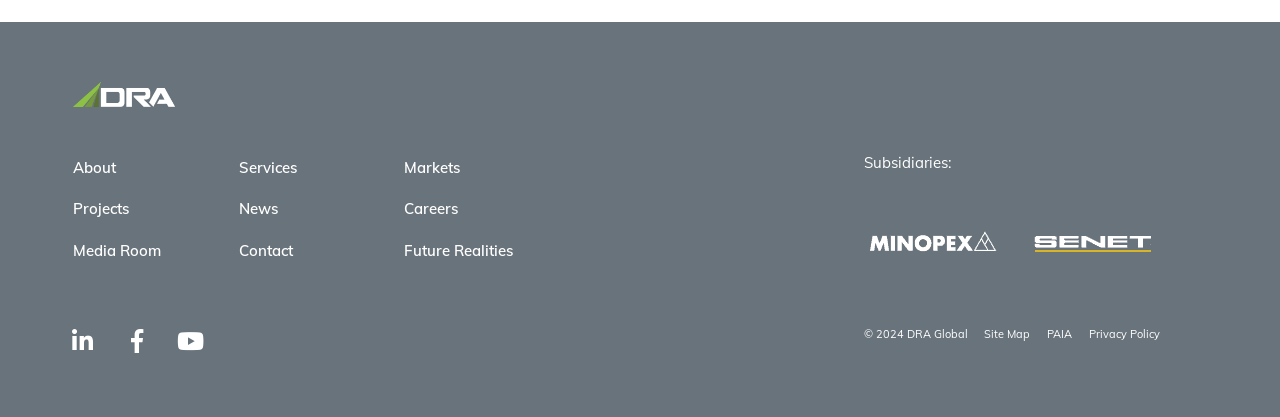What is the name of the company?
Using the picture, provide a one-word or short phrase answer.

DRA Global